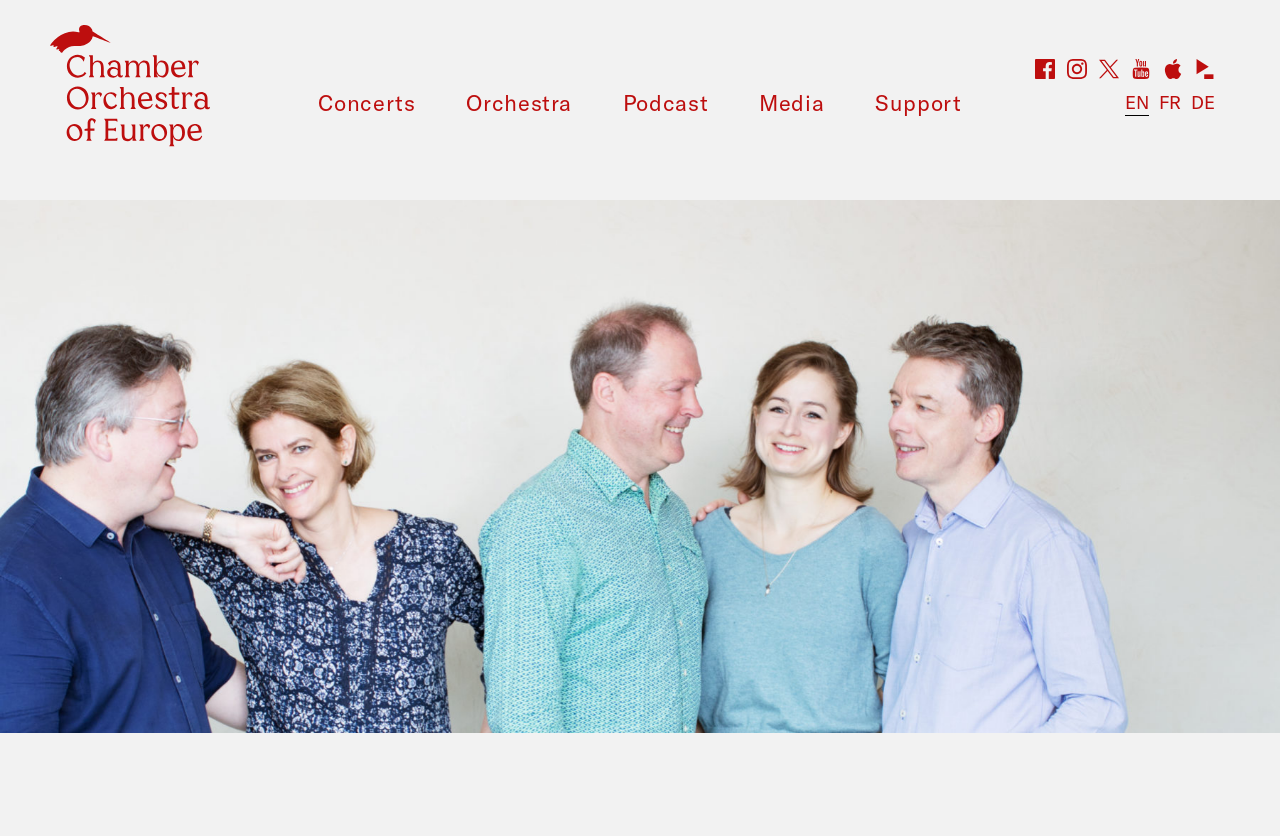Find the bounding box coordinates of the element to click in order to complete the given instruction: "Go to Concerts page."

[0.249, 0.106, 0.325, 0.138]